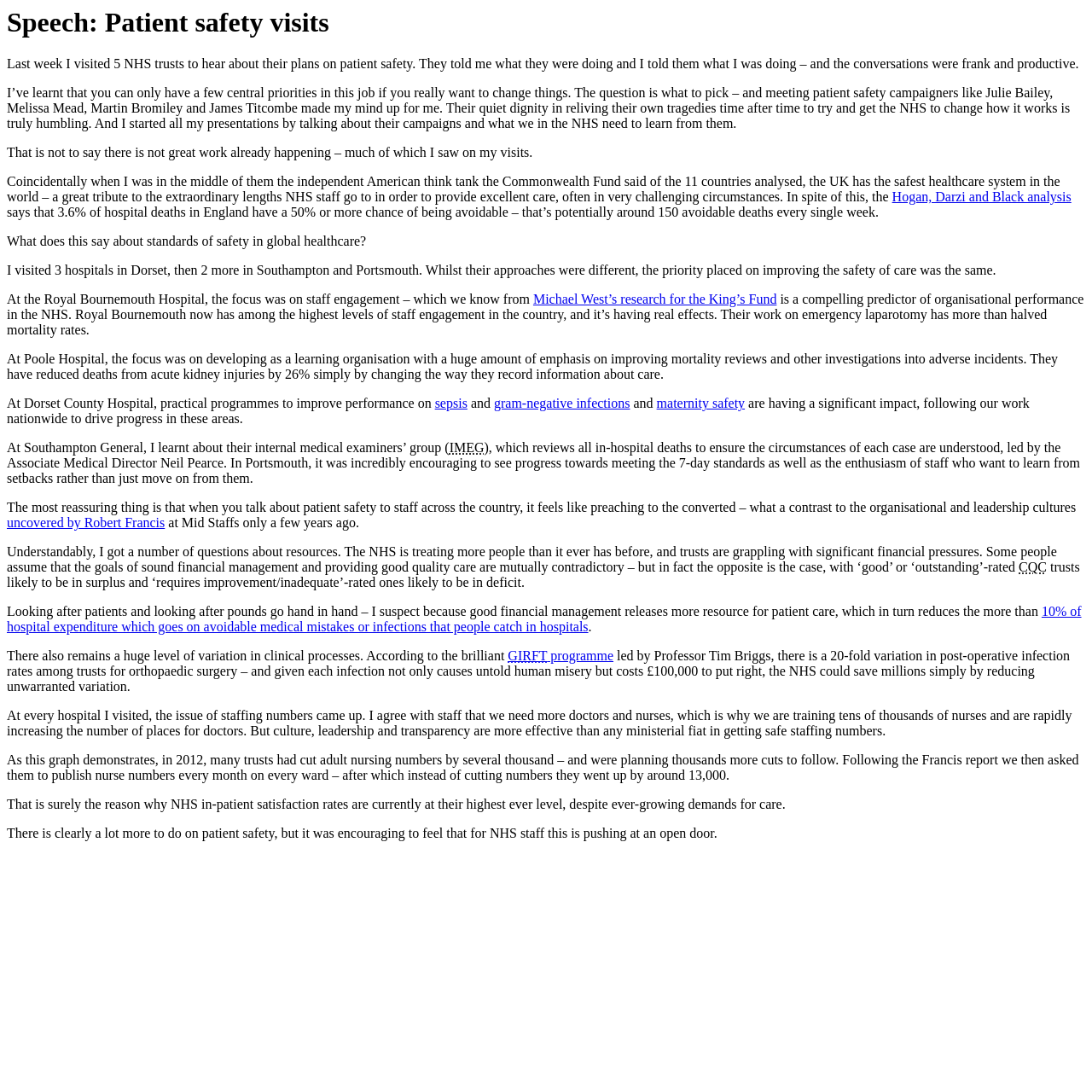Pinpoint the bounding box coordinates for the area that should be clicked to perform the following instruction: "Learn about Michael West’s research for the King’s Fund".

[0.488, 0.268, 0.711, 0.281]